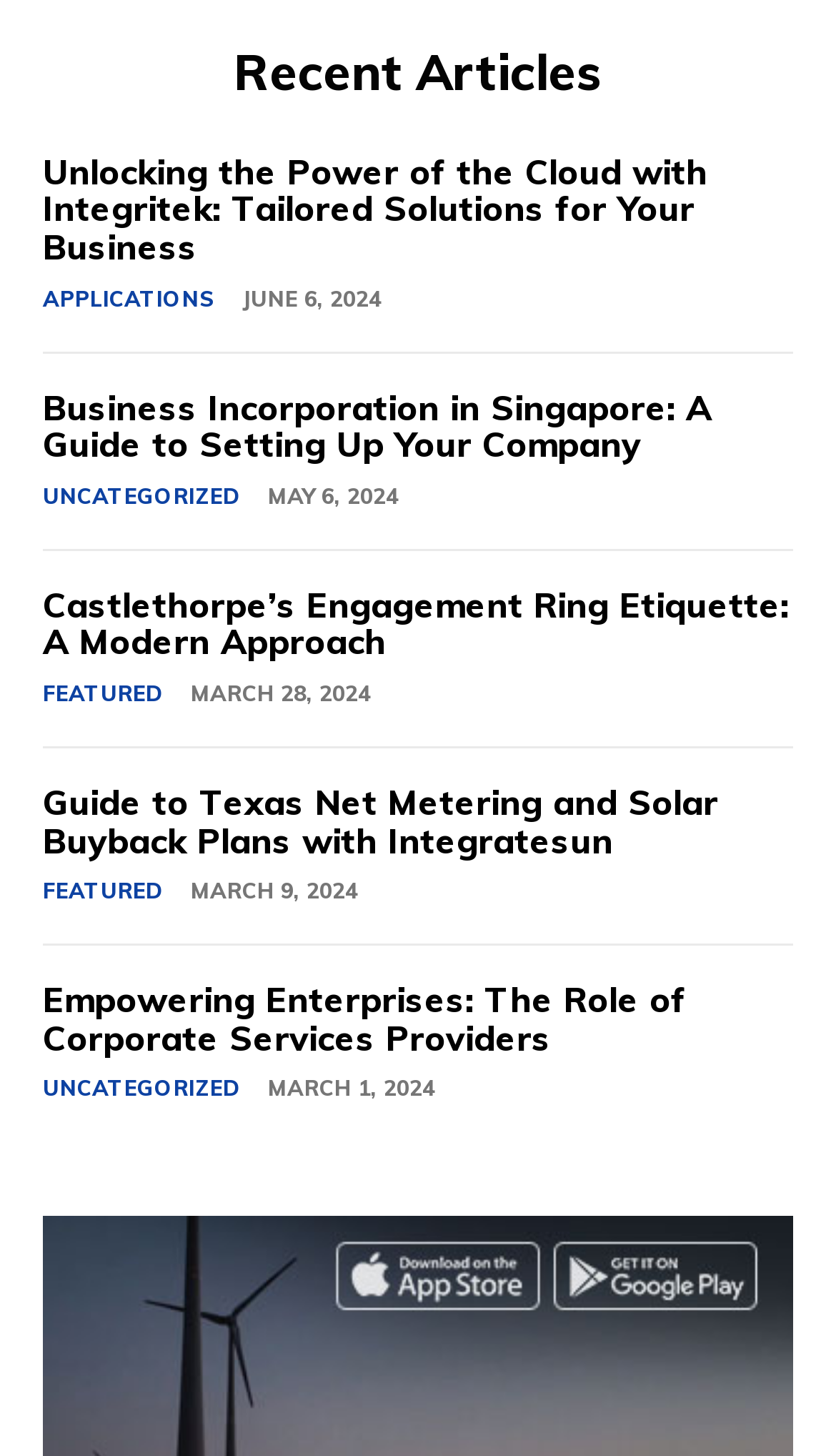Determine the bounding box coordinates for the UI element matching this description: "Applications".

[0.051, 0.194, 0.256, 0.219]